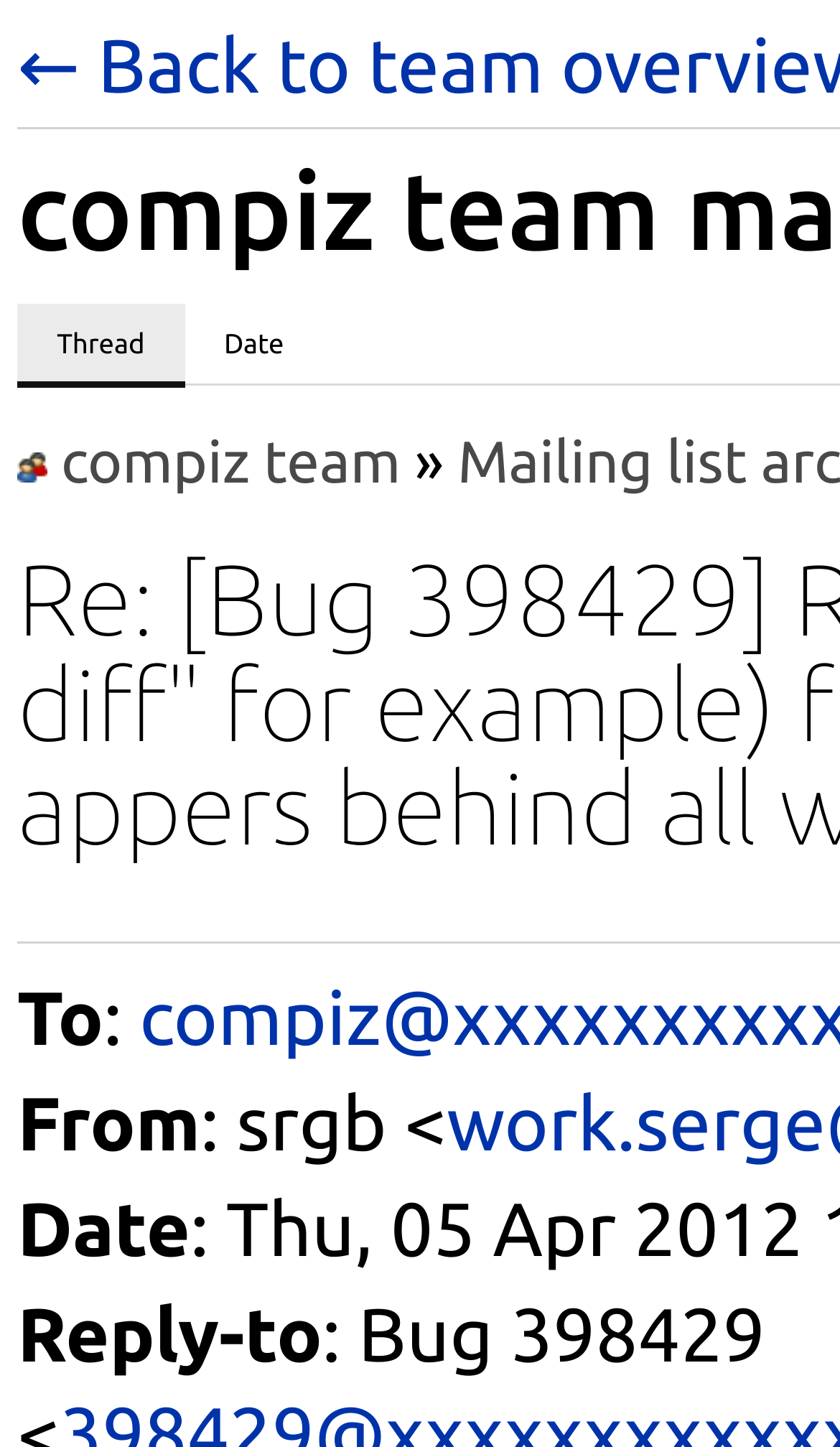Determine which piece of text is the heading of the webpage and provide it.

compiz team mailing list archive